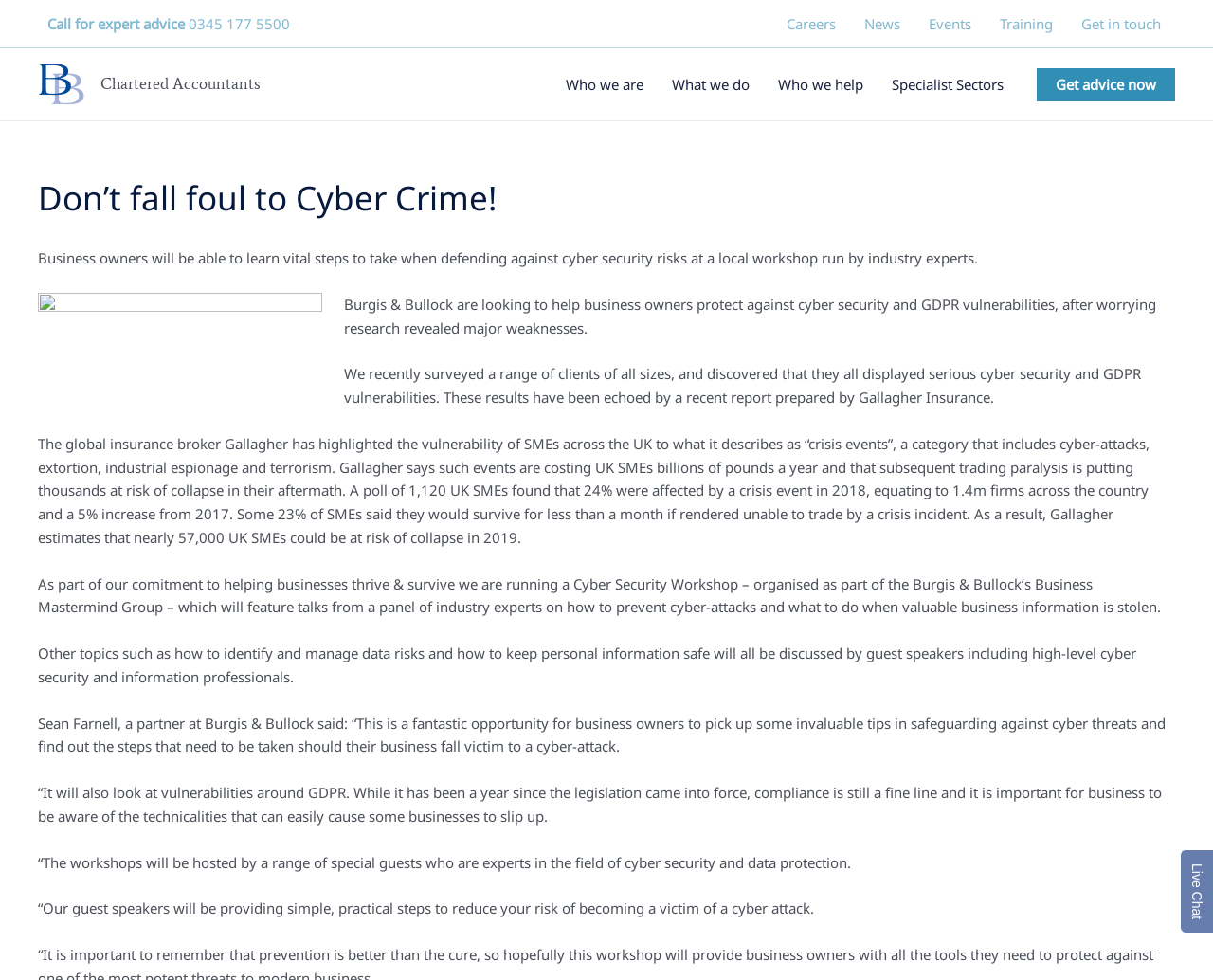Given the element description: "Live Chat", predict the bounding box coordinates of this UI element. The coordinates must be four float numbers between 0 and 1, given as [left, top, right, bottom].

[0.973, 0.867, 1.0, 0.953]